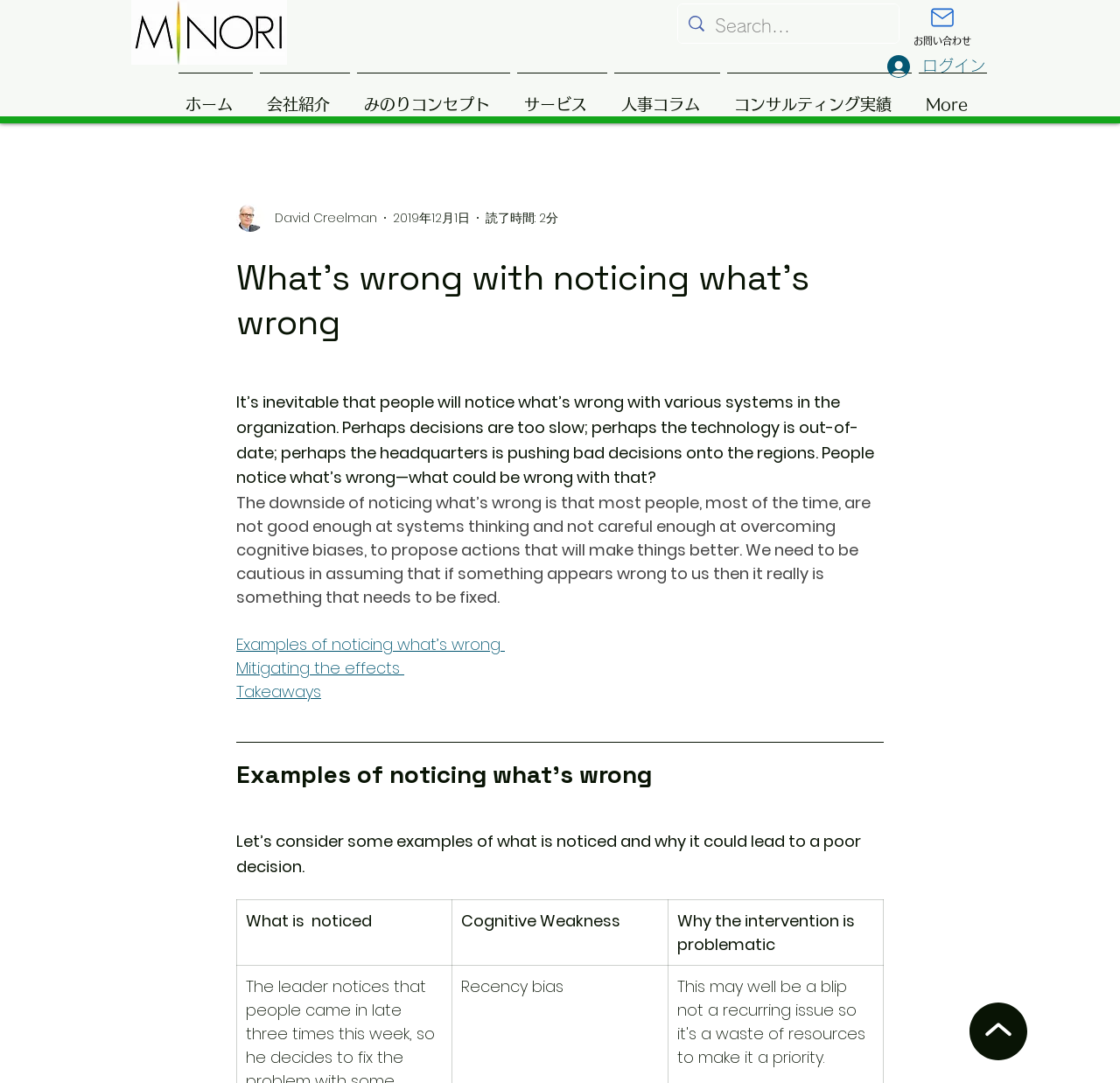Pinpoint the bounding box coordinates of the clickable area necessary to execute the following instruction: "Click the 'Search' button". The coordinates should be given as four float numbers between 0 and 1, namely [left, top, right, bottom].

None